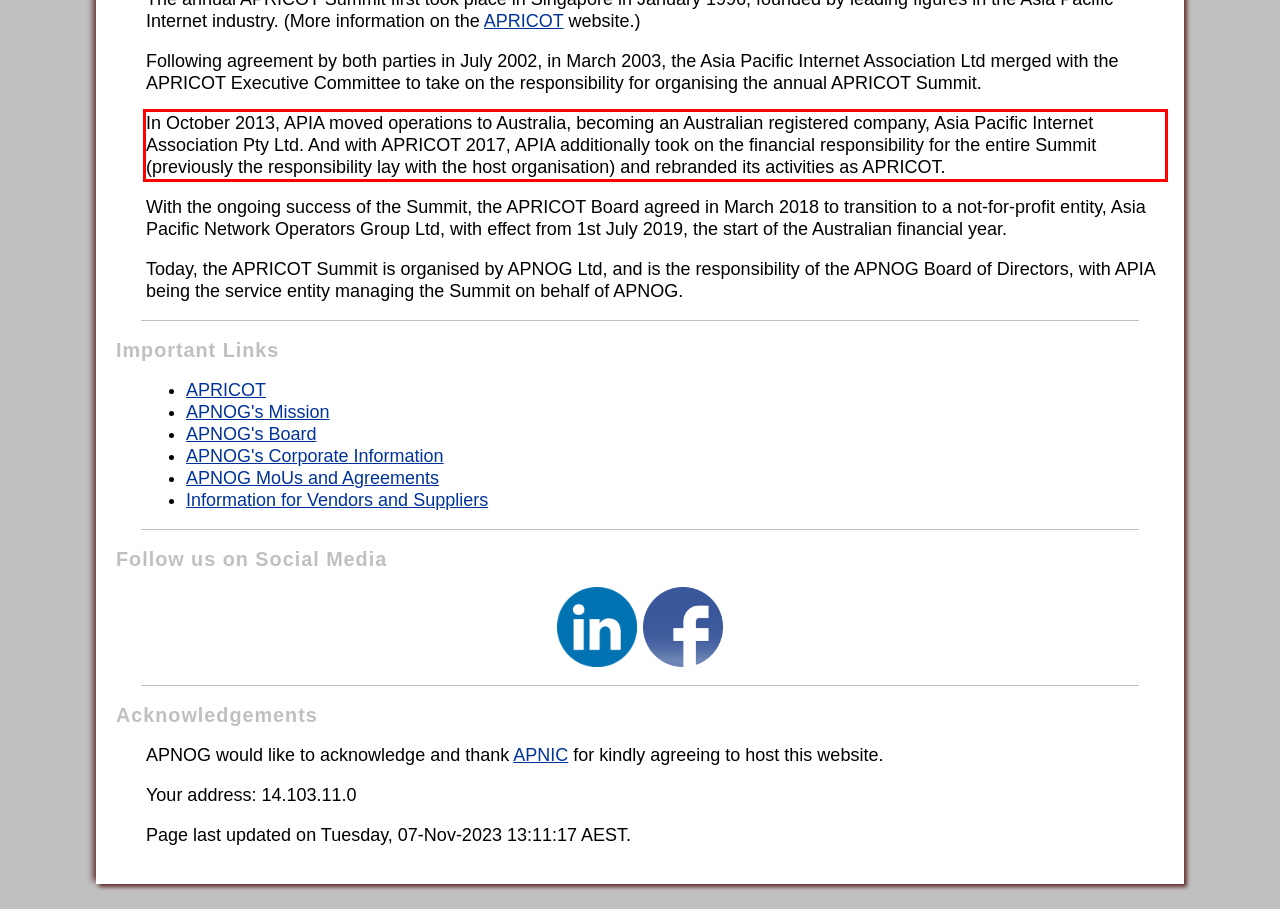Given the screenshot of the webpage, identify the red bounding box, and recognize the text content inside that red bounding box.

In October 2013, APIA moved operations to Australia, becoming an Australian registered company, Asia Pacific Internet Association Pty Ltd. And with APRICOT 2017, APIA additionally took on the financial responsibility for the entire Summit (previously the responsibility lay with the host organisation) and rebranded its activities as APRICOT.